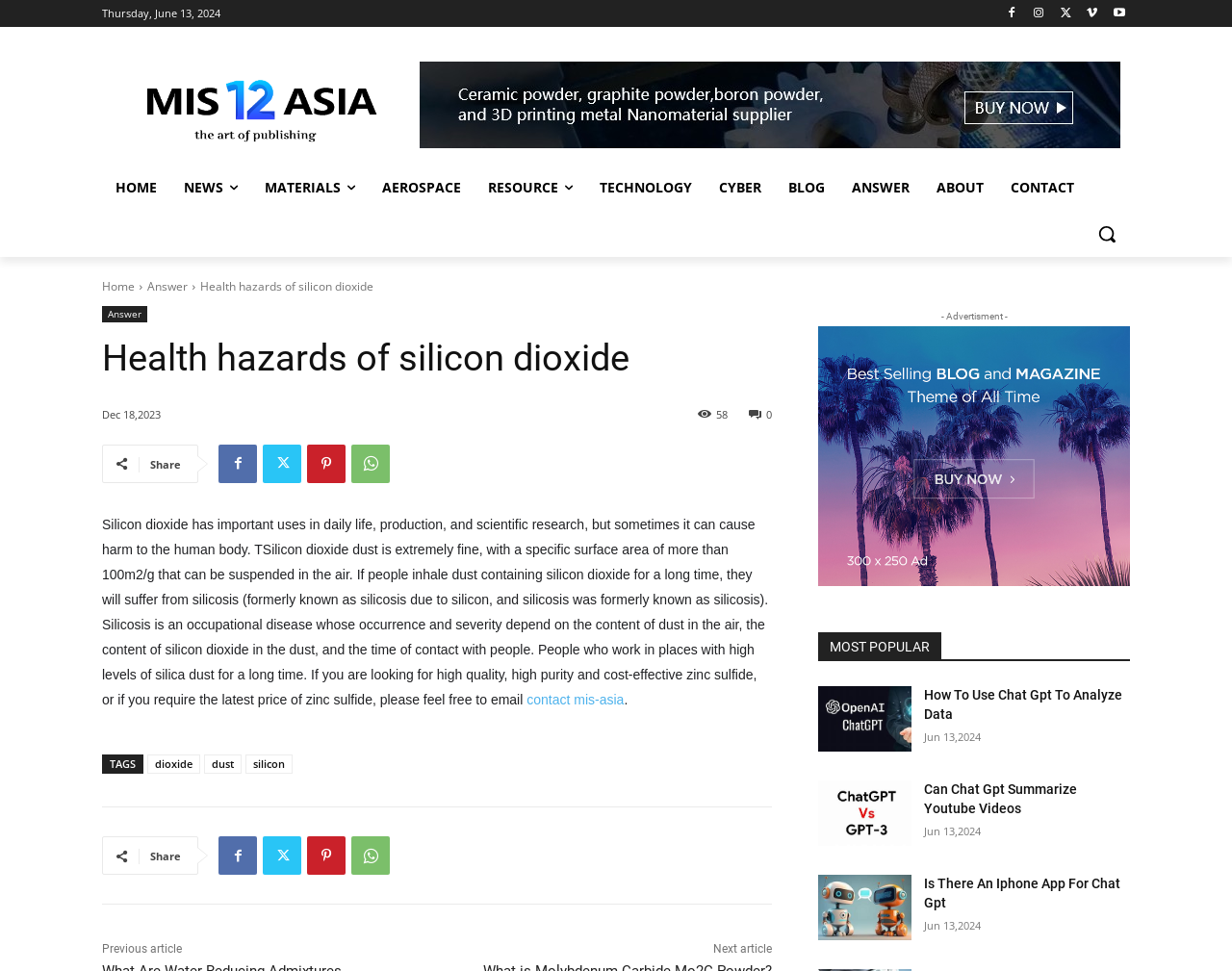Determine the bounding box coordinates of the region to click in order to accomplish the following instruction: "Share the article on social media". Provide the coordinates as four float numbers between 0 and 1, specifically [left, top, right, bottom].

[0.122, 0.47, 0.147, 0.485]